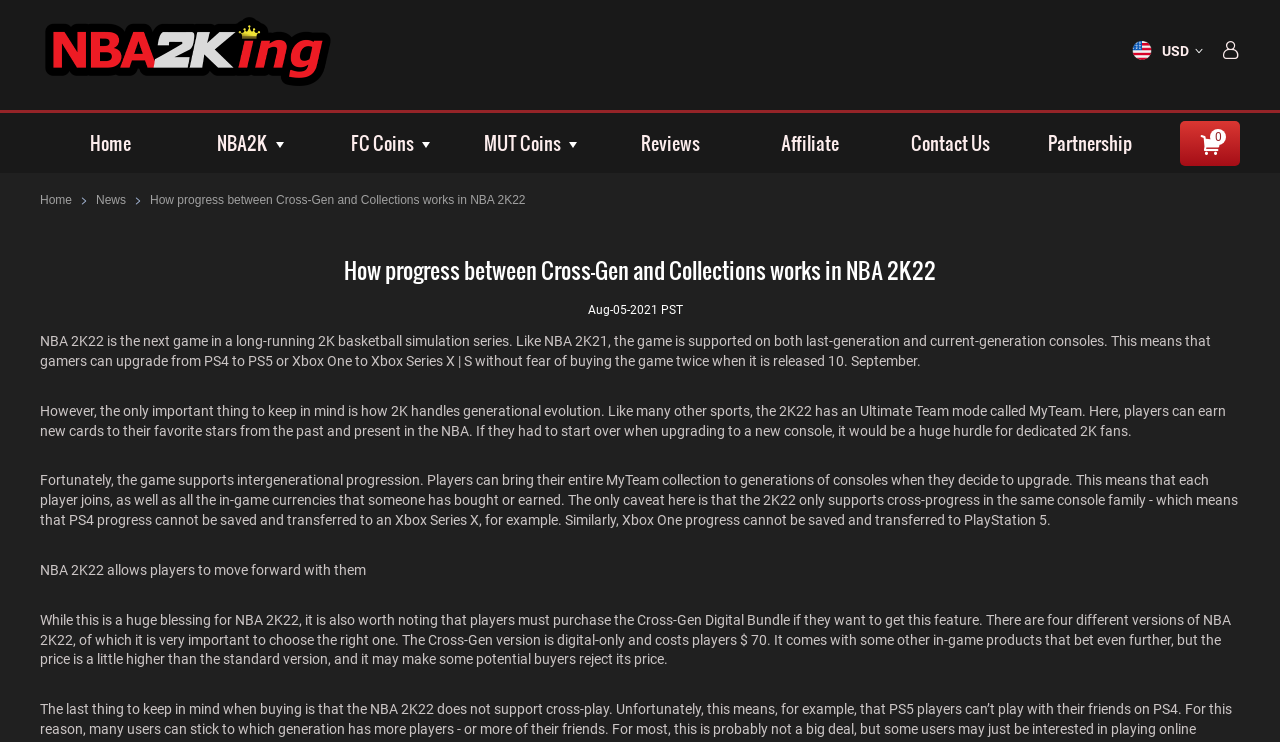Find the bounding box coordinates for the area you need to click to carry out the instruction: "Click the 'Contact Us' link". The coordinates should be four float numbers between 0 and 1, indicated as [left, top, right, bottom].

[0.688, 0.152, 0.797, 0.233]